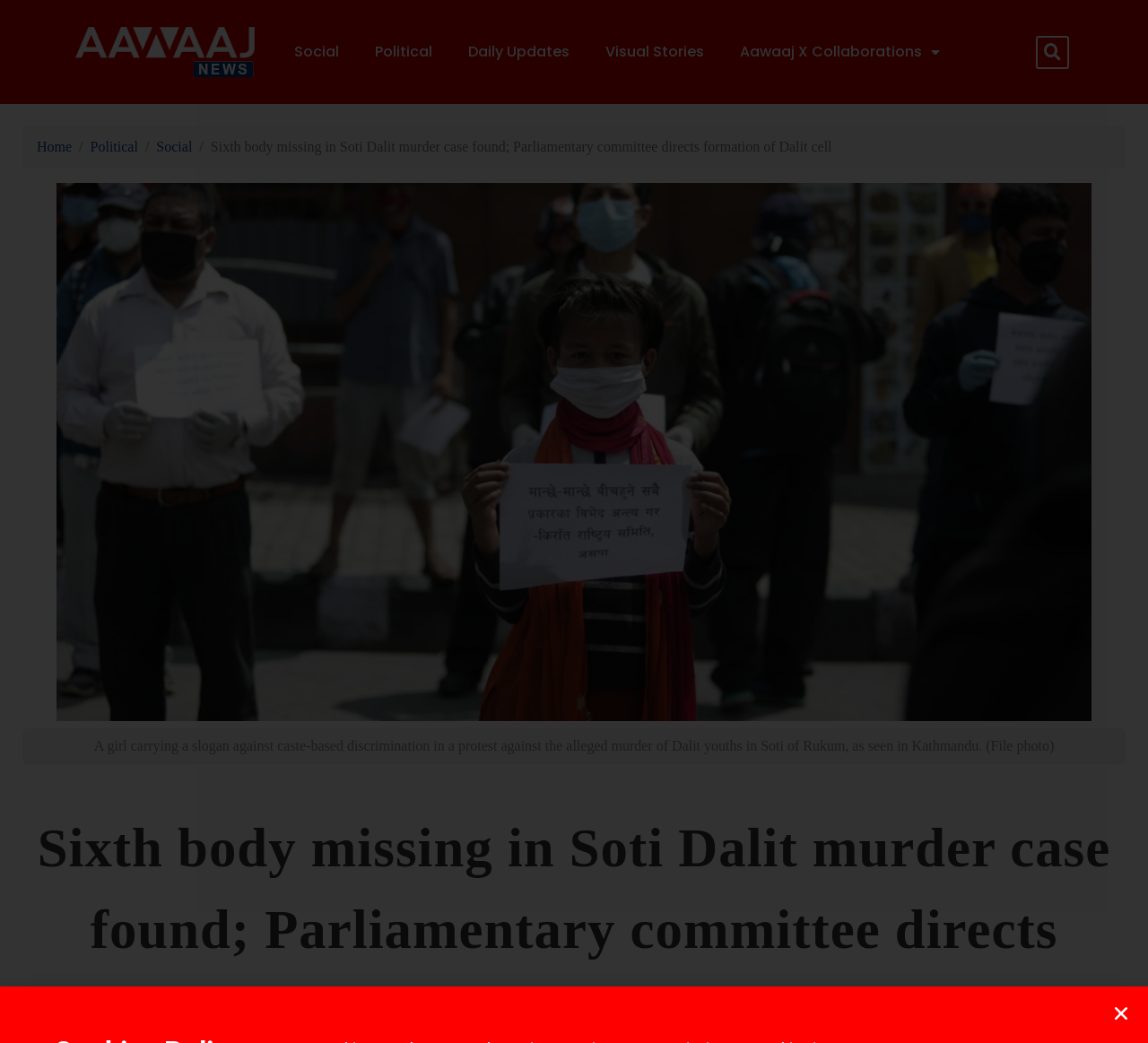Using the element description provided, determine the bounding box coordinates in the format (top-left x, top-left y, bottom-right x, bottom-right y). Ensure that all values are floating point numbers between 0 and 1. Element description: Social

[0.136, 0.133, 0.167, 0.148]